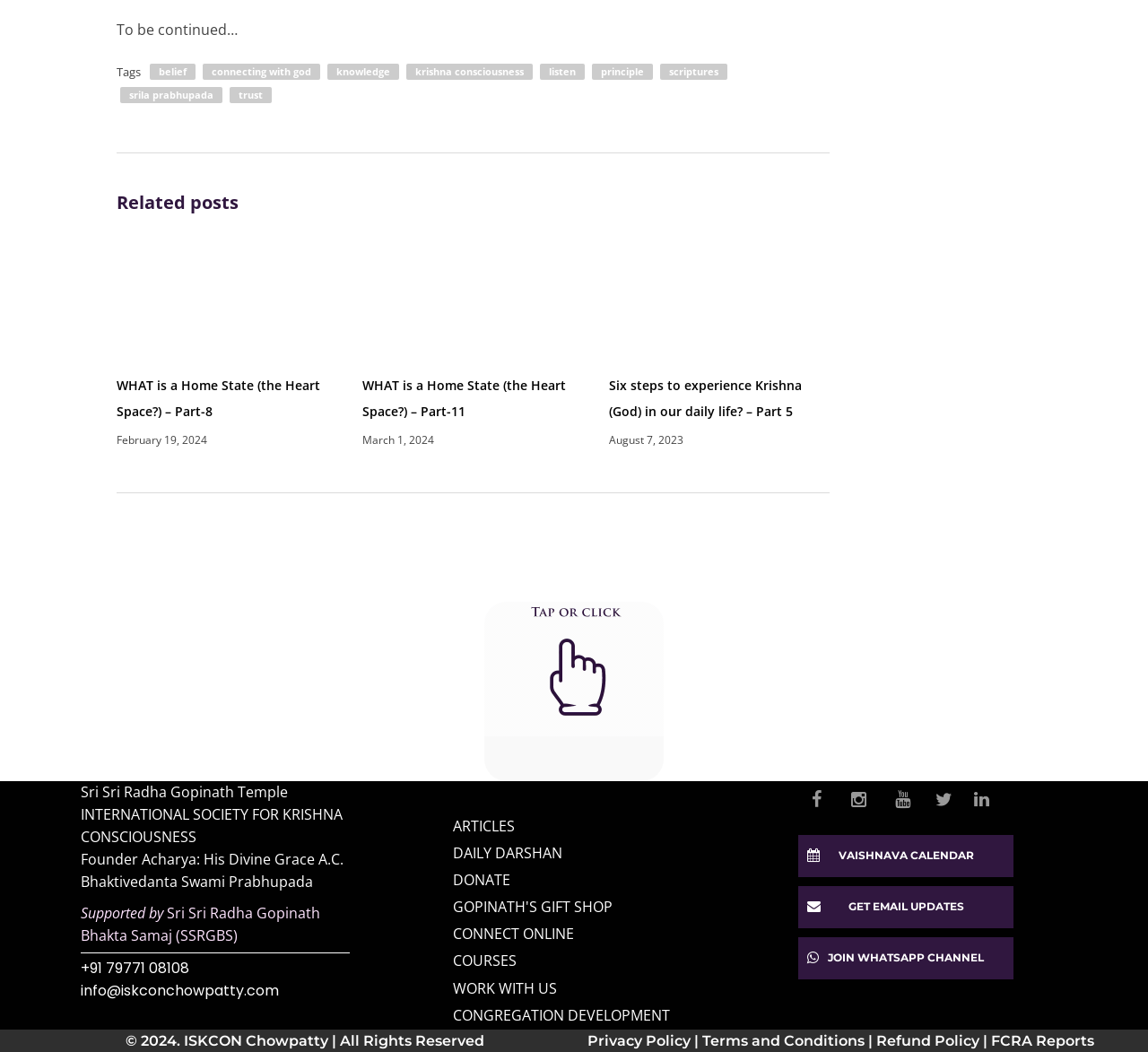Identify the bounding box of the UI component described as: "scriptures".

[0.572, 0.061, 0.637, 0.076]